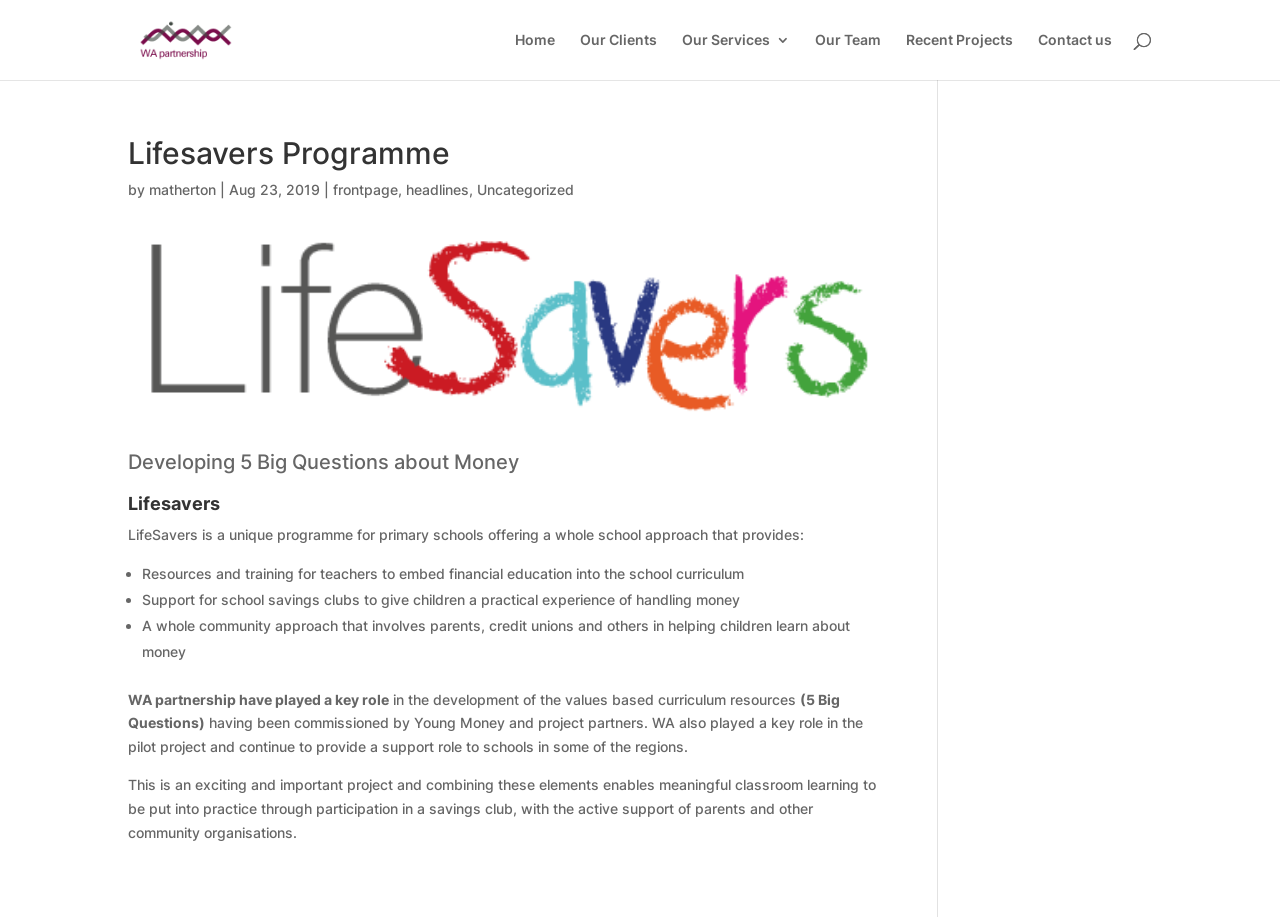Identify the bounding box coordinates for the element you need to click to achieve the following task: "Search for a topic". Provide the bounding box coordinates as four float numbers between 0 and 1, in the form [left, top, right, bottom].

None